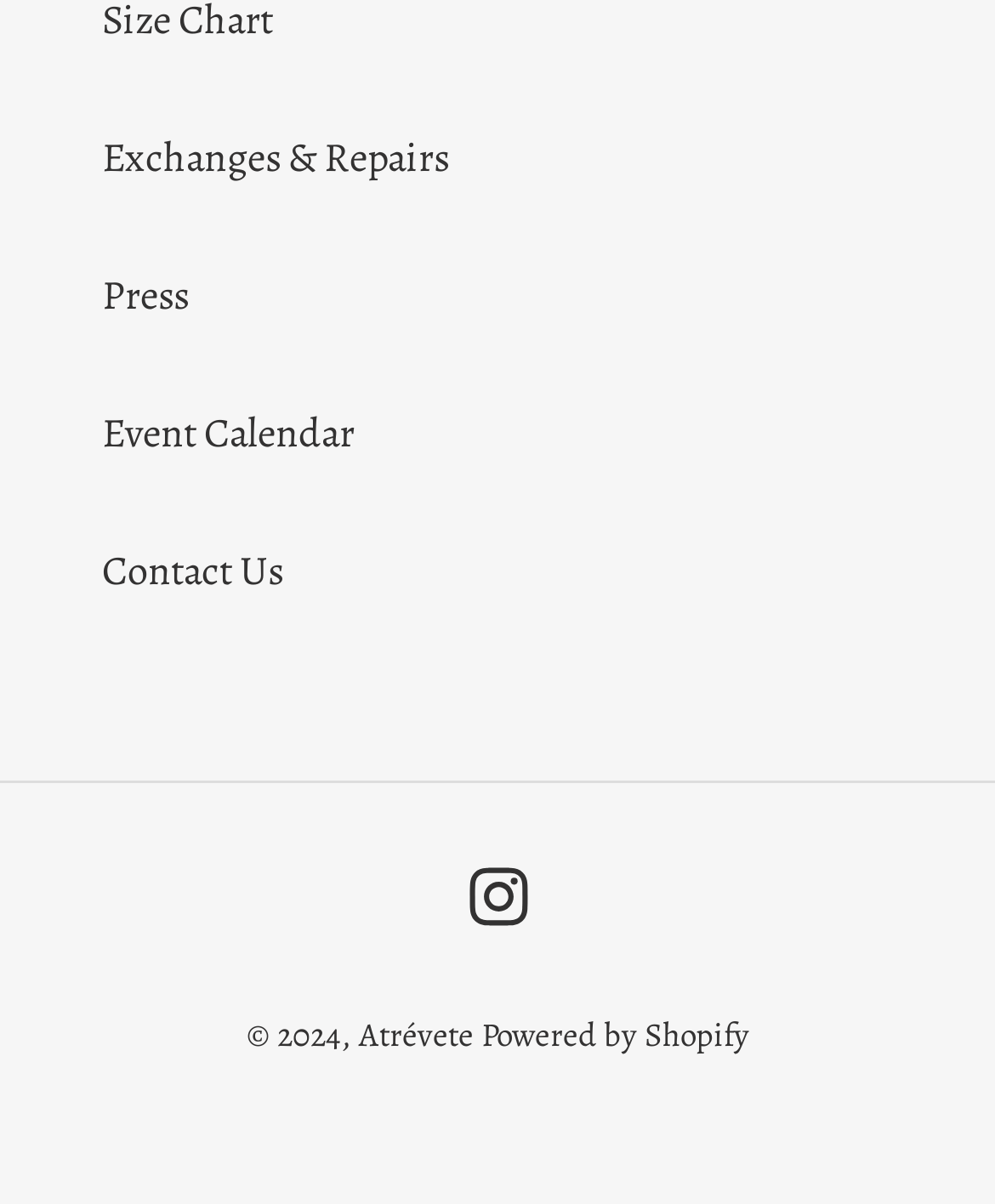Using the element description provided, determine the bounding box coordinates in the format (top-left x, top-left y, bottom-right x, bottom-right y). Ensure that all values are floating point numbers between 0 and 1. Element description: Atrévete

[0.36, 0.841, 0.476, 0.877]